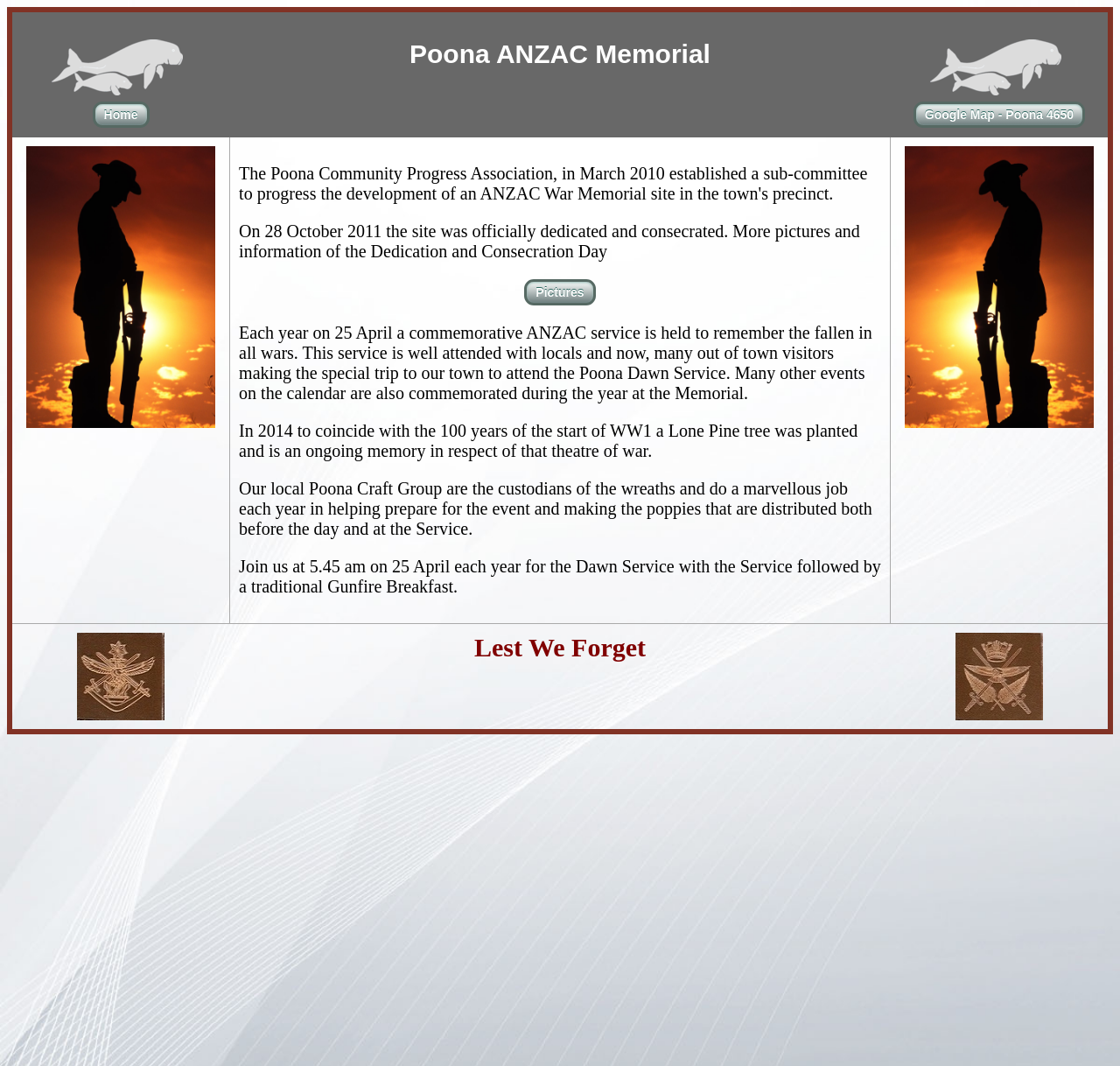Respond concisely with one word or phrase to the following query:
What is the purpose of the Poona ANZAC Memorial?

Commemorate ANZAC service